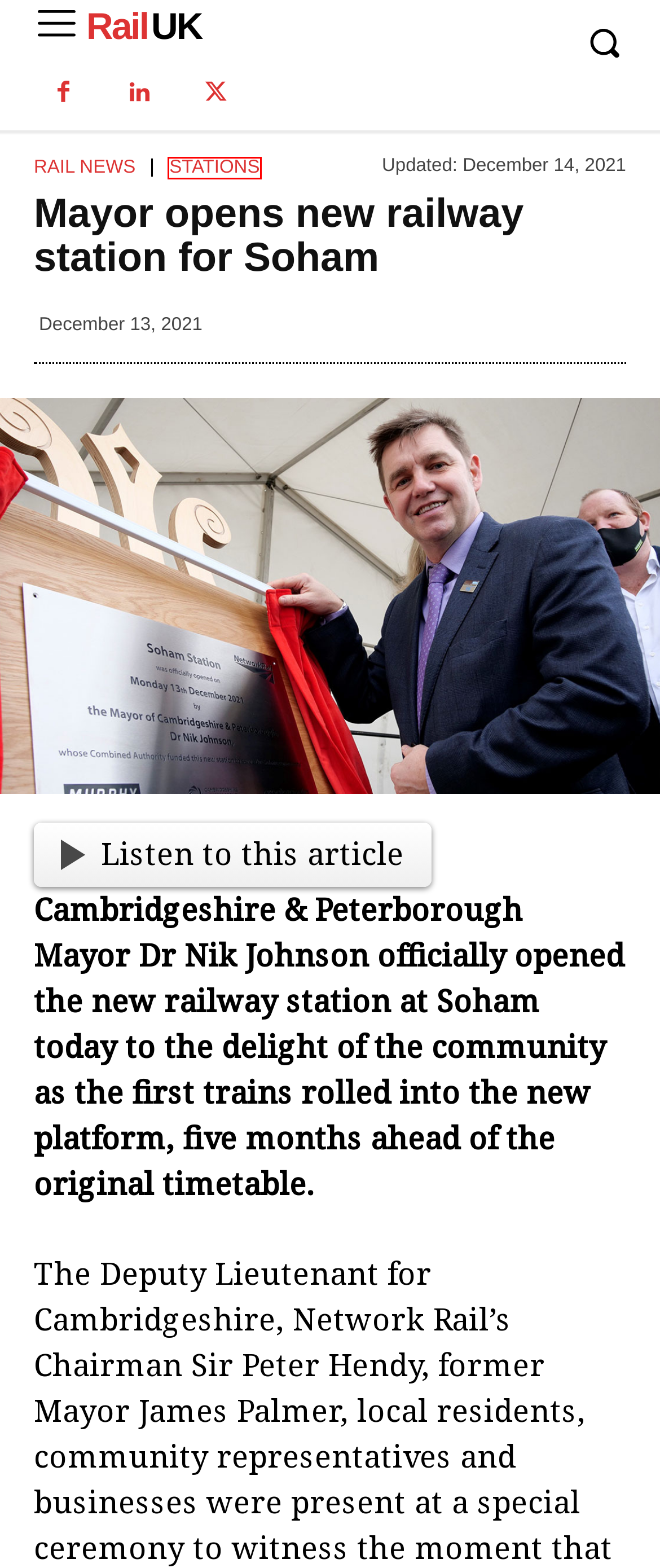You are presented with a screenshot of a webpage containing a red bounding box around an element. Determine which webpage description best describes the new webpage after clicking on the highlighted element. Here are the candidates:
A. Rail News Archives - Rail UK
B. Eurotunnel celebrates 30th anniversary with race through the Channel Tunnel - Rail UK
C. Rail UK - Latest Rail News | UK Rail Industry News & Features
D. Infrastructure Archives - Rail UK
E. Environment Archives - Rail UK
F. Train Operating Companies Archives - Rail UK
G. Stations Archives - Rail UK
H. Rail Projects Archives - Rail UK

G